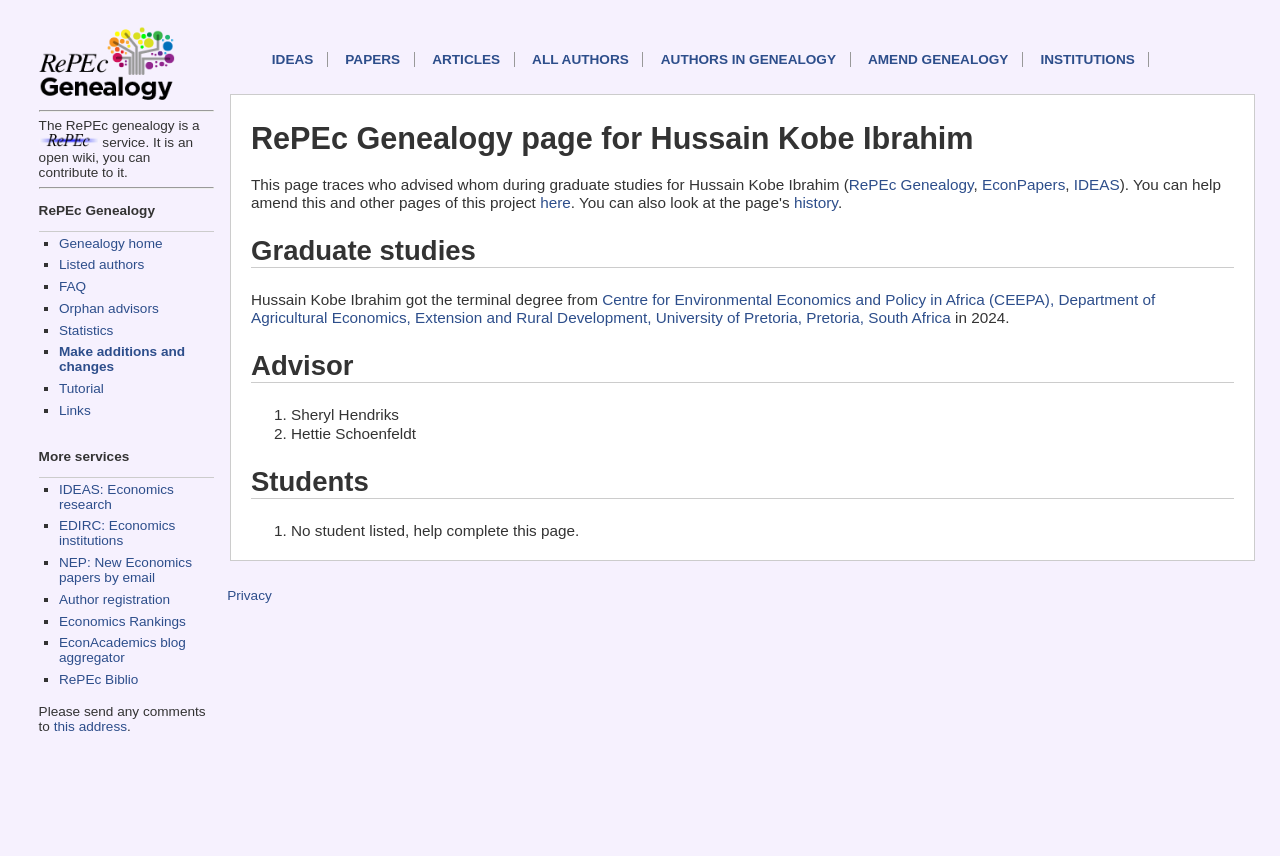Extract the bounding box for the UI element that matches this description: "IDEAS: Economics research".

[0.046, 0.563, 0.136, 0.598]